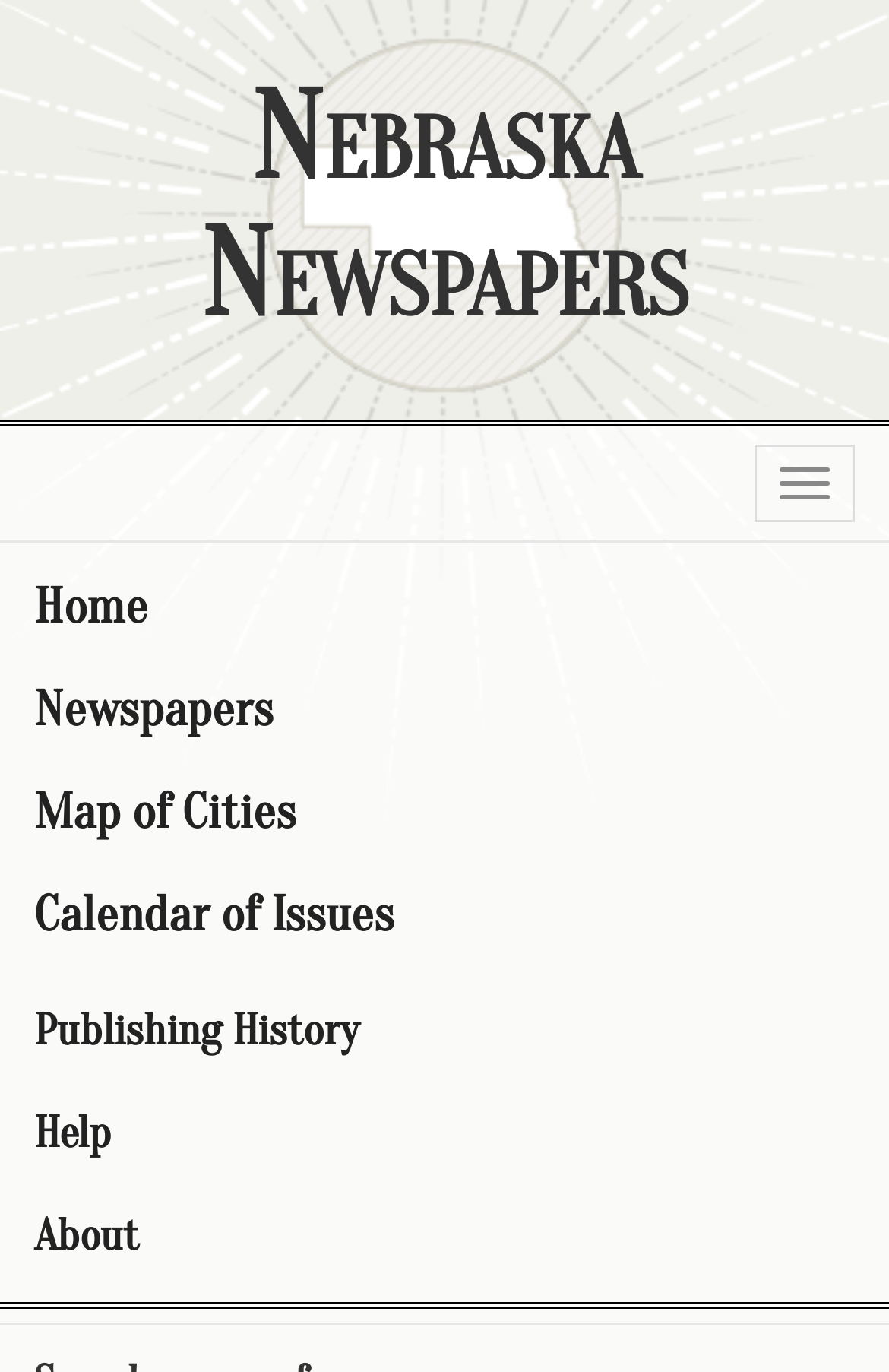How many elements are in the top navigation bar?
Answer the question with a detailed explanation, including all necessary information.

I counted the number of elements in the top navigation bar, which are the 'Nebraska Newspapers' heading, the 'Toggle navigation' button, and the 6 links ('Home', 'Newspapers', 'Map of Cities', 'Calendar of Issues', 'Publishing History', and 'Help').